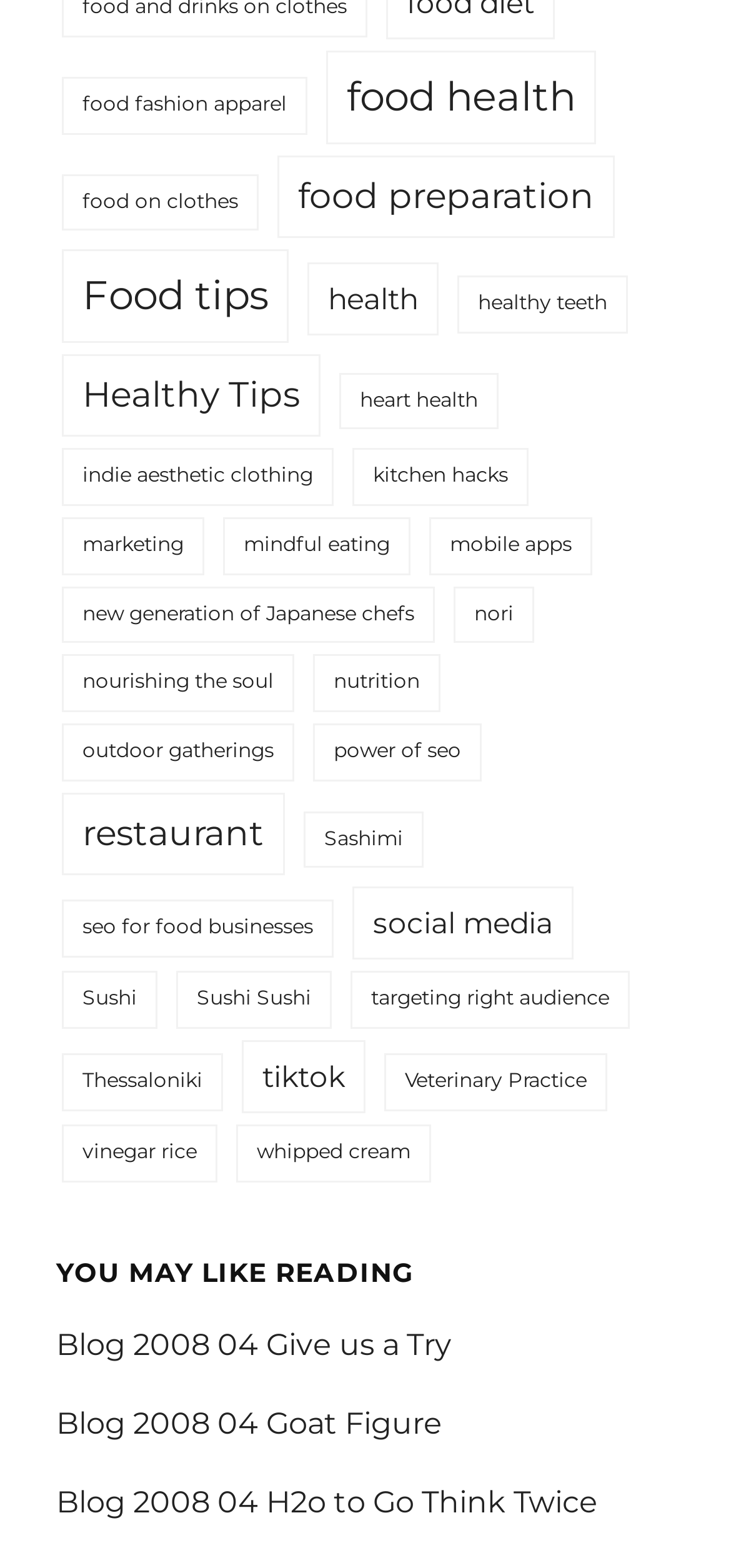Locate the bounding box coordinates of the area you need to click to fulfill this instruction: 'Learn about kitchen hacks'. The coordinates must be in the form of four float numbers ranging from 0 to 1: [left, top, right, bottom].

[0.482, 0.286, 0.723, 0.323]